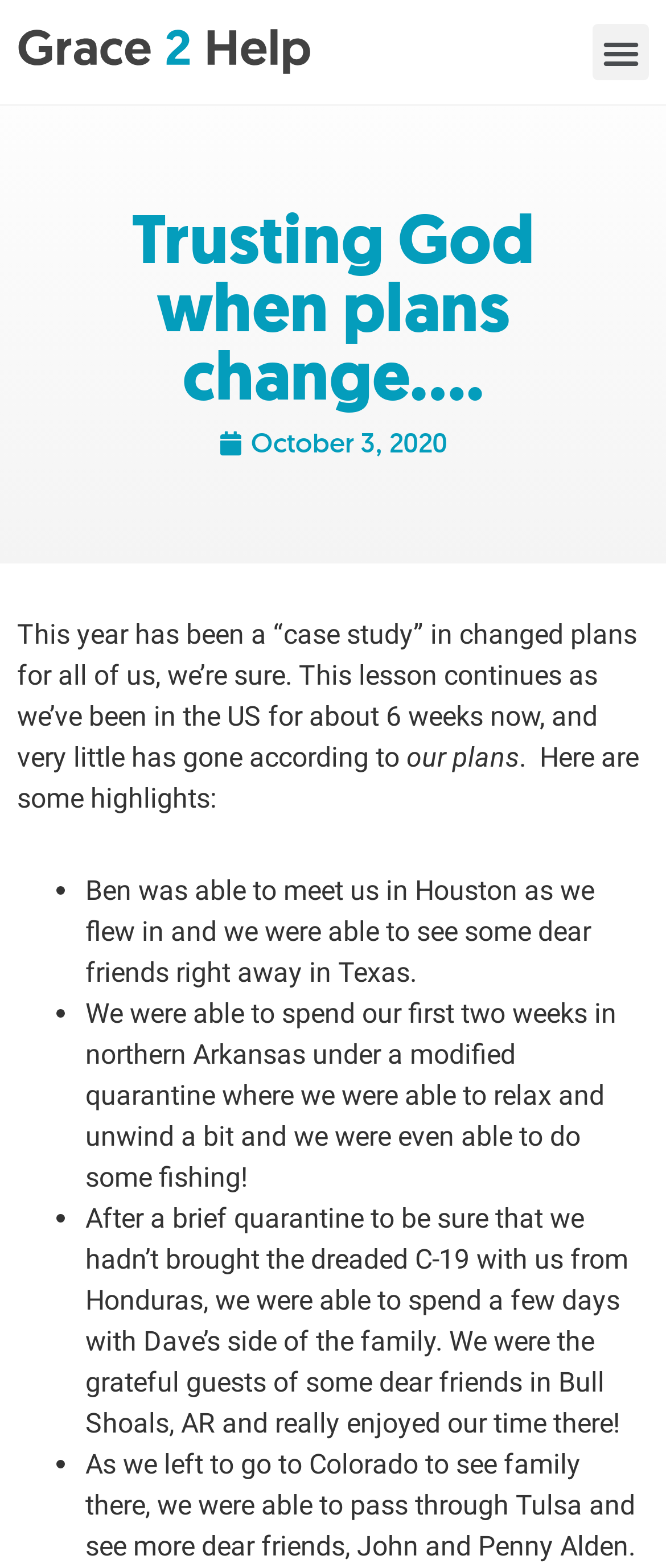Extract the top-level heading from the webpage and provide its text.

Trusting God when plans change….